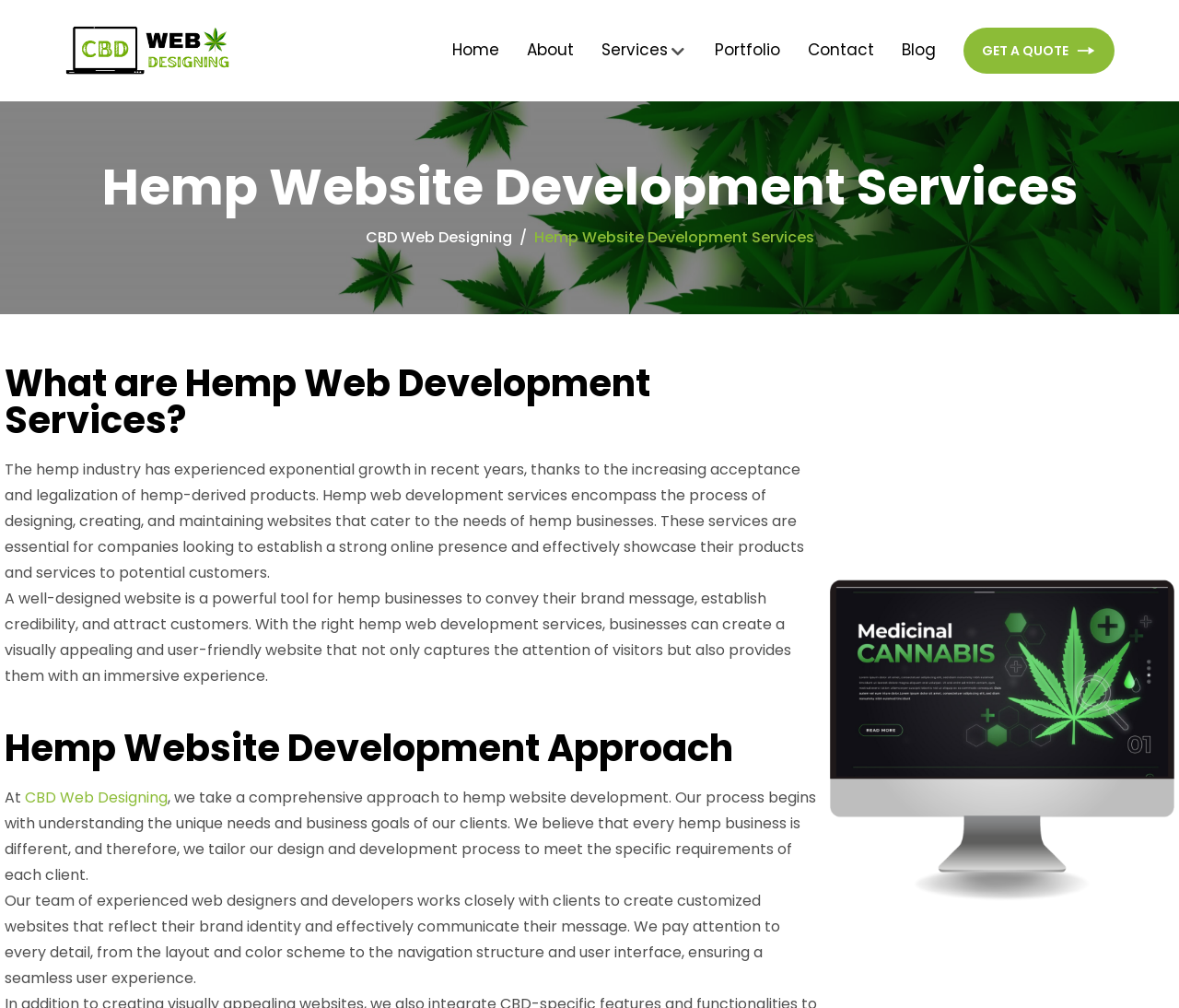Pinpoint the bounding box coordinates of the element to be clicked to execute the instruction: "Click the CBD Web Designing Logo".

[0.055, 0.025, 0.203, 0.076]